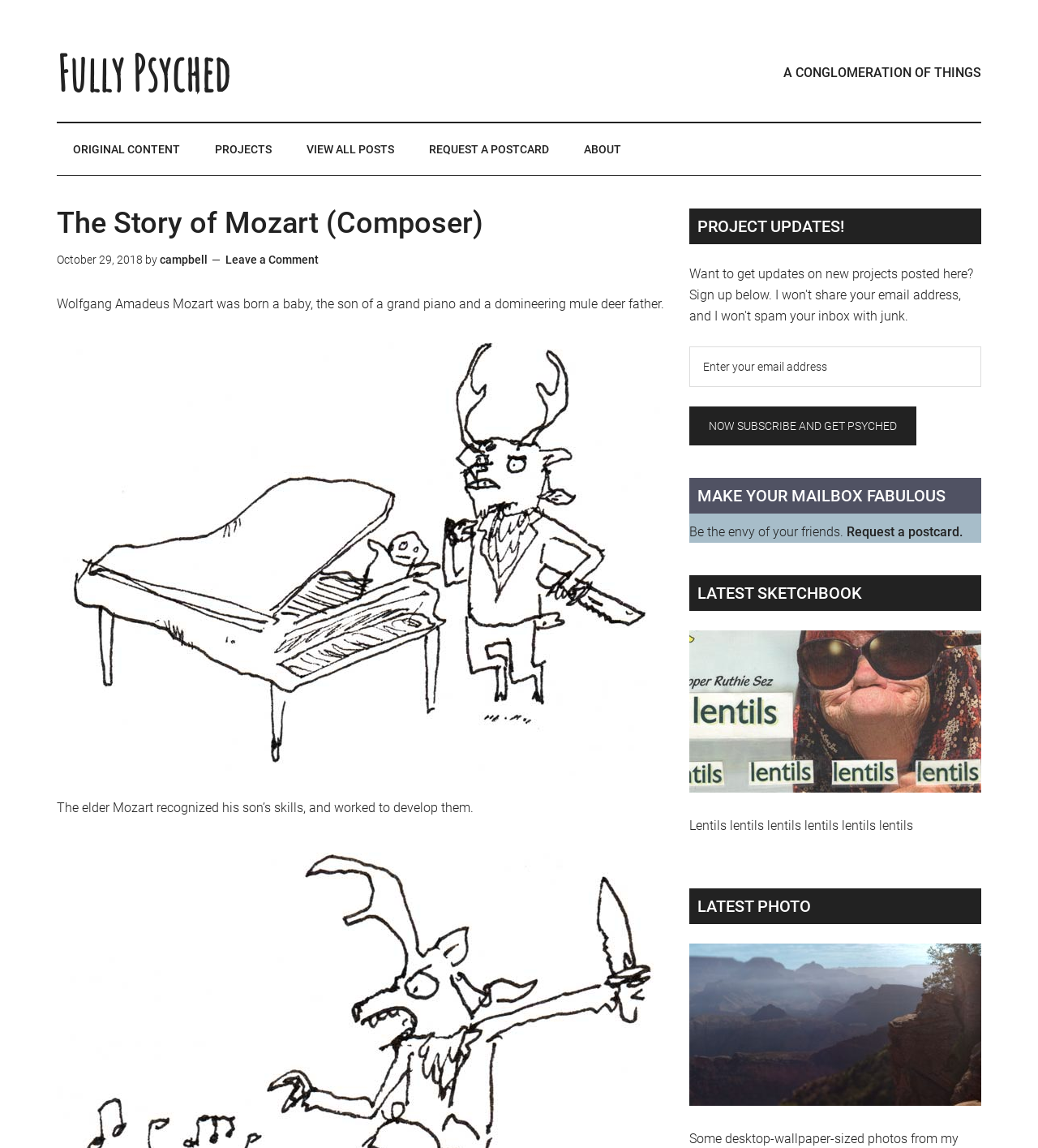Respond to the question below with a single word or phrase:
What is the name of the composer in the story?

Mozart